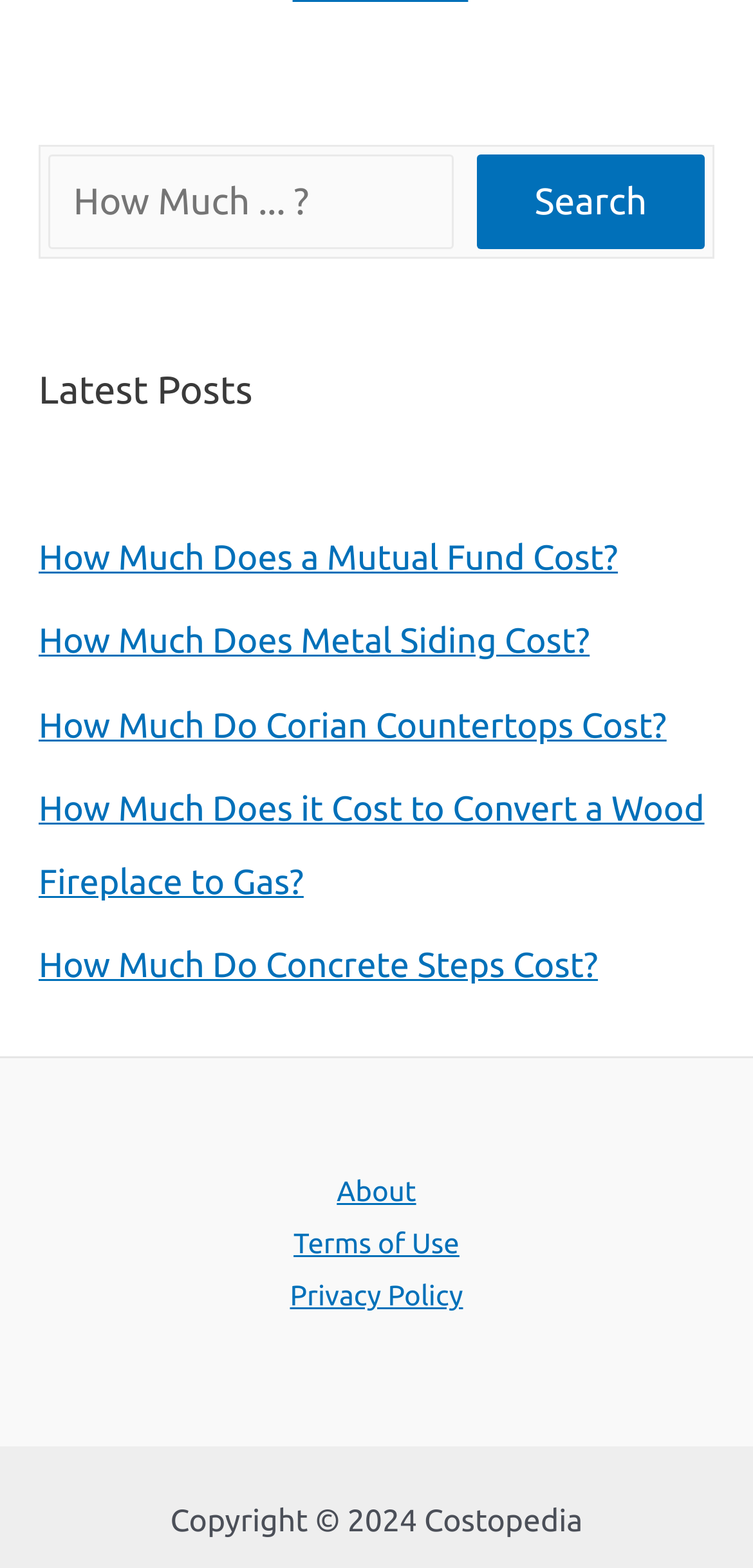Use a single word or phrase to answer the question: What is the purpose of the search box?

Search